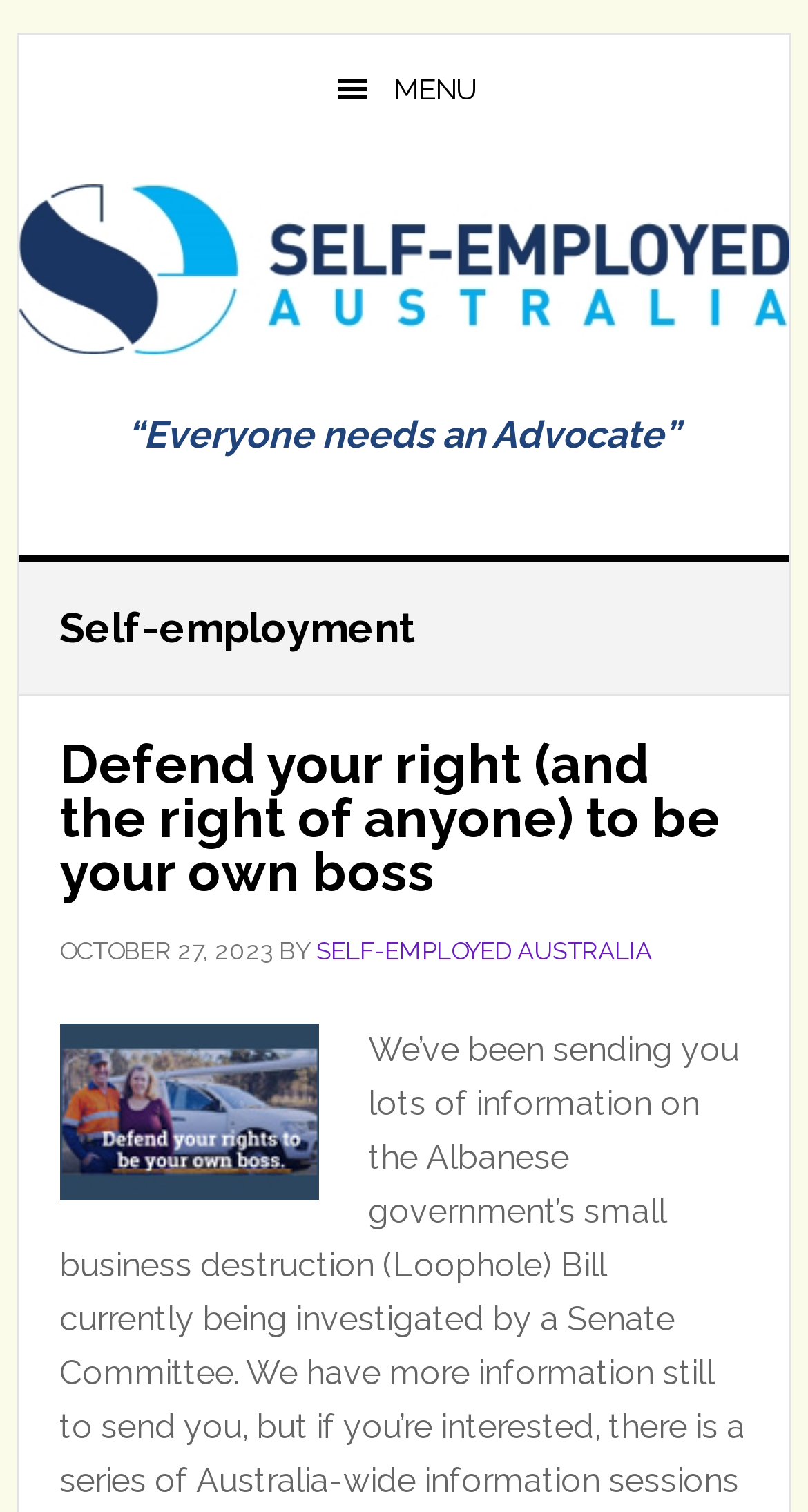Is there an image on the webpage? From the image, respond with a single word or brief phrase.

Yes